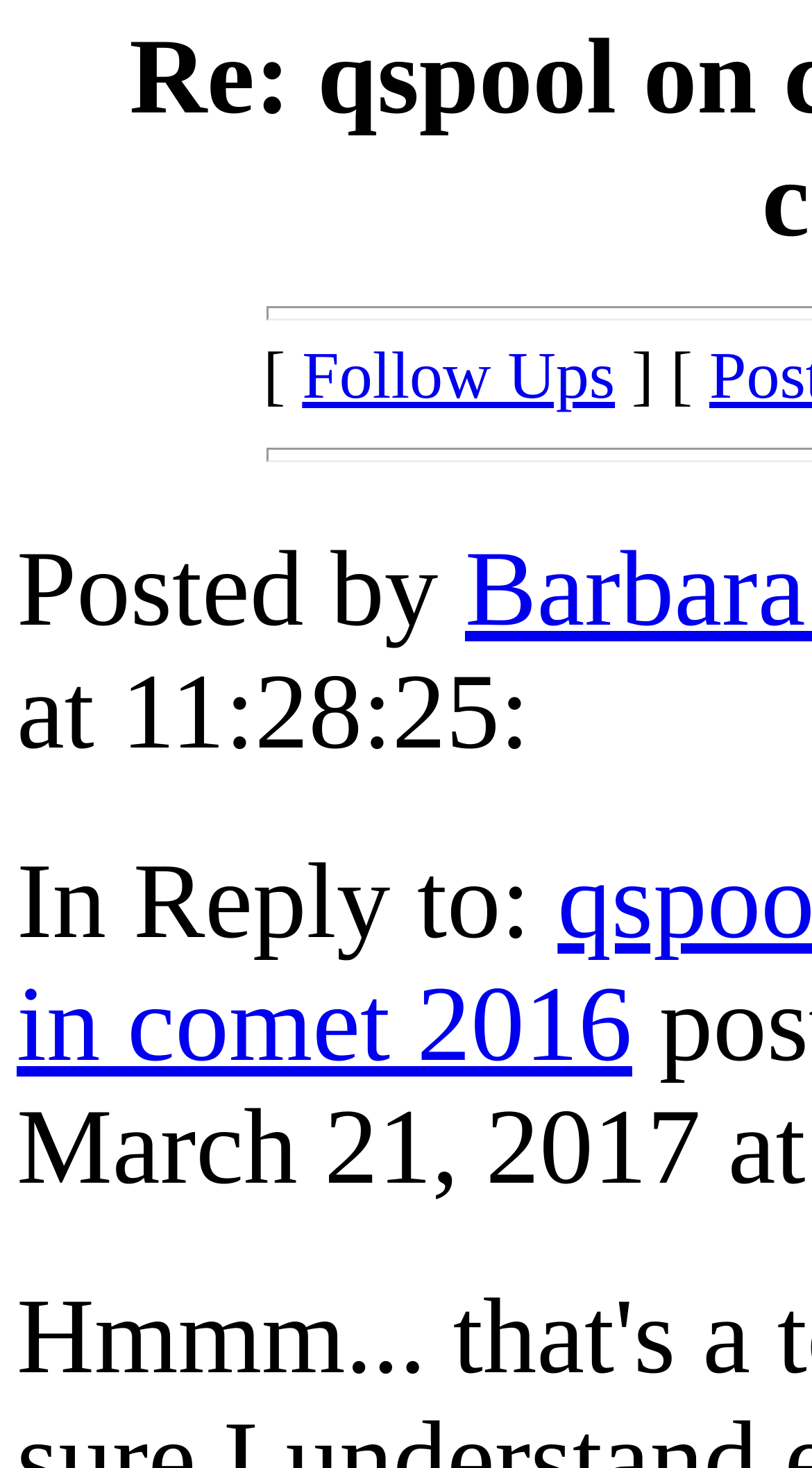Locate the primary headline on the webpage and provide its text.

Re: qspool on comet 2000 to docmgr in comet 2016